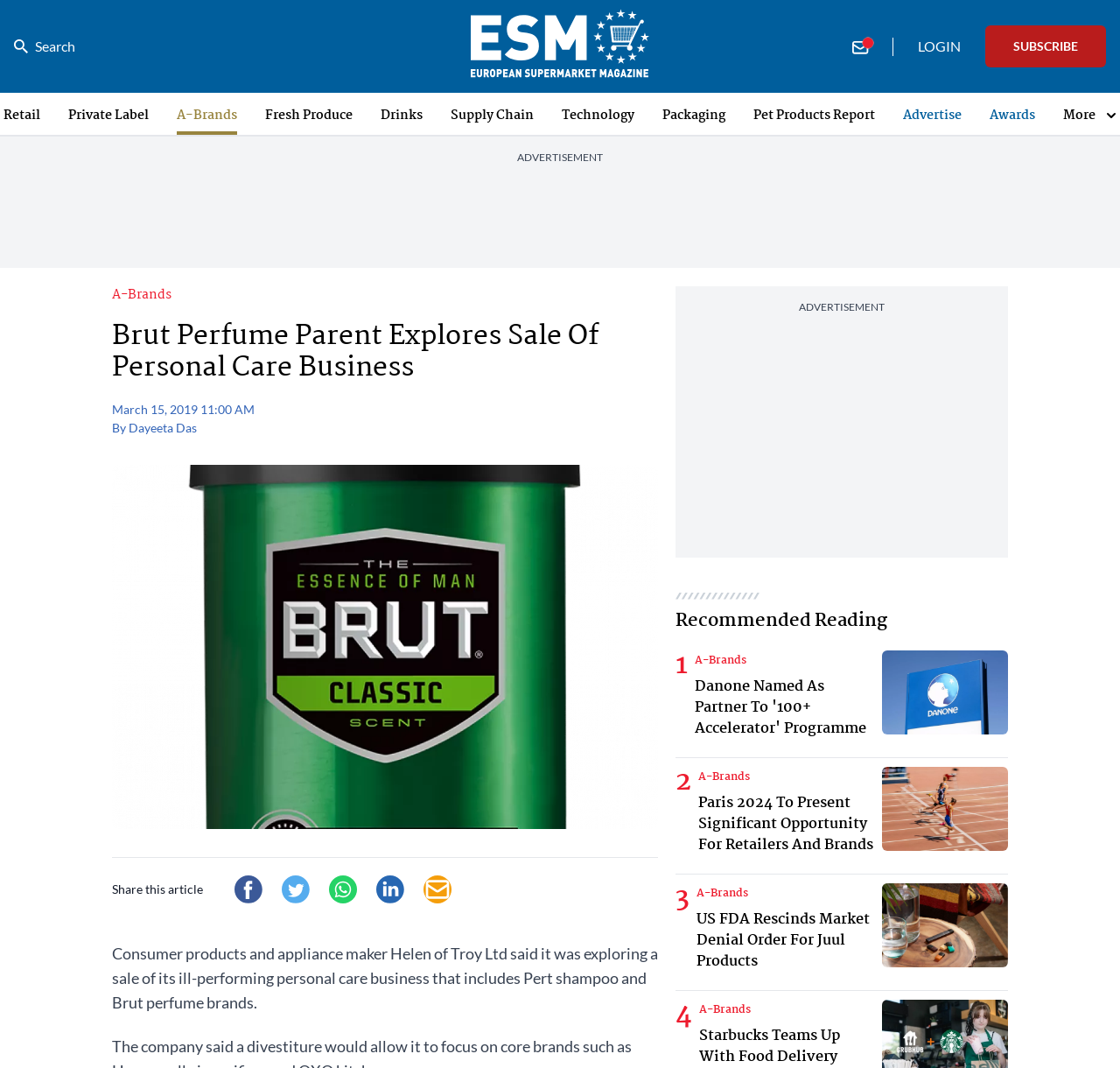How many share options are available for the article?
Refer to the image and provide a one-word or short phrase answer.

5